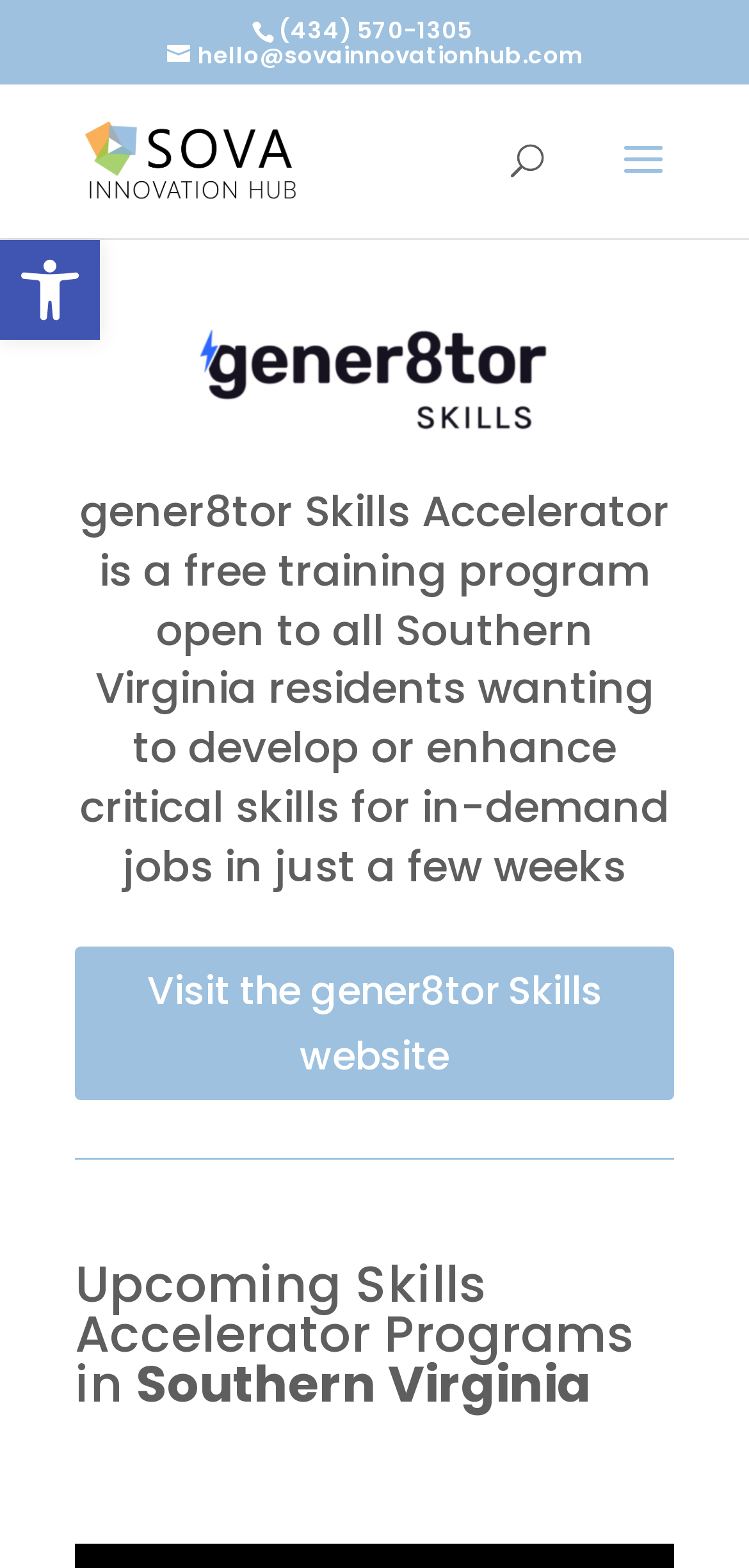What is the email address of SOVA Innovation Hub?
Analyze the screenshot and provide a detailed answer to the question.

I found the email address by looking at the link element with the bounding box coordinates [0.223, 0.024, 0.777, 0.045], which contains the email address 'hello@sovainnovationhub.com'.